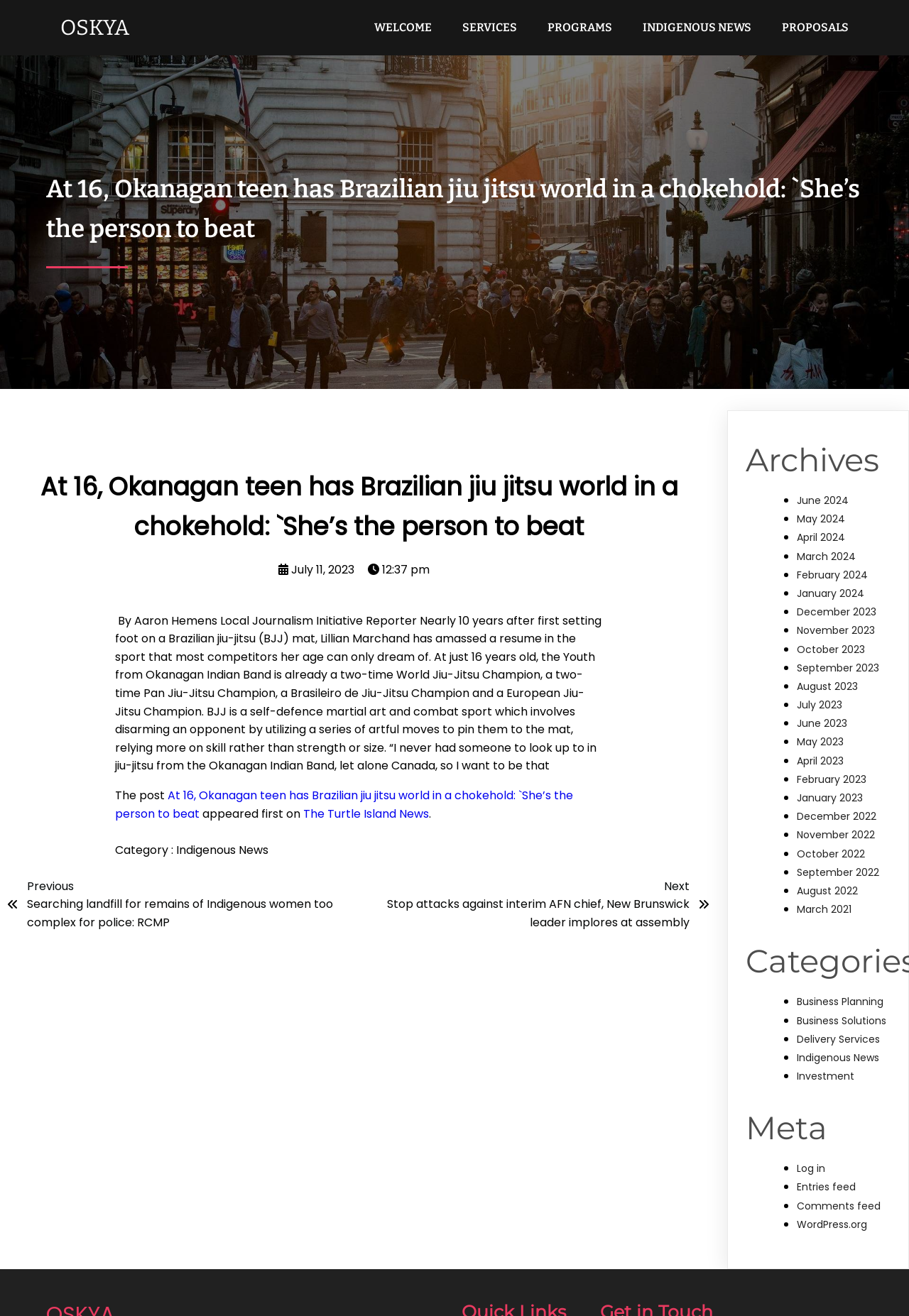What category is this article classified under?
Based on the visual information, provide a detailed and comprehensive answer.

The article is categorized under Indigenous News, as indicated by the link 'Indigenous News' in the category section of the webpage.